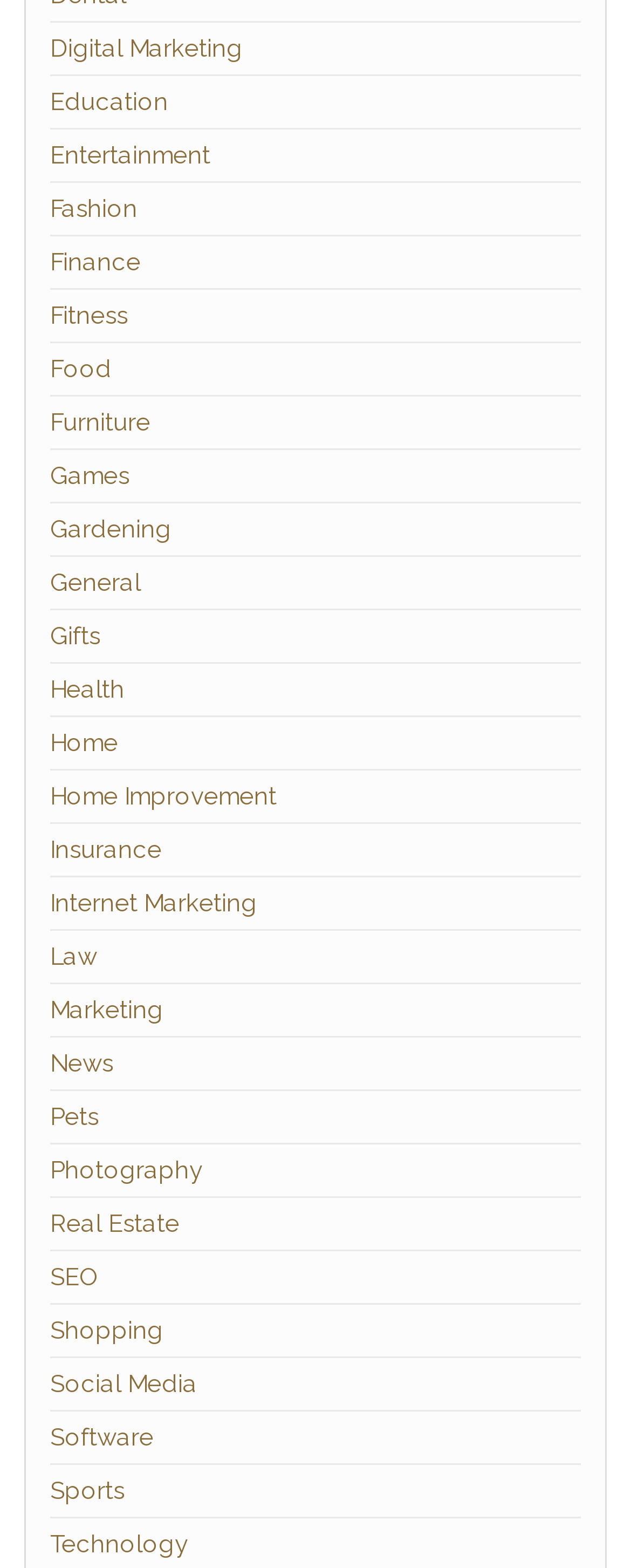Identify the bounding box coordinates for the UI element mentioned here: "News". Provide the coordinates as four float values between 0 and 1, i.e., [left, top, right, bottom].

[0.079, 0.669, 0.179, 0.687]